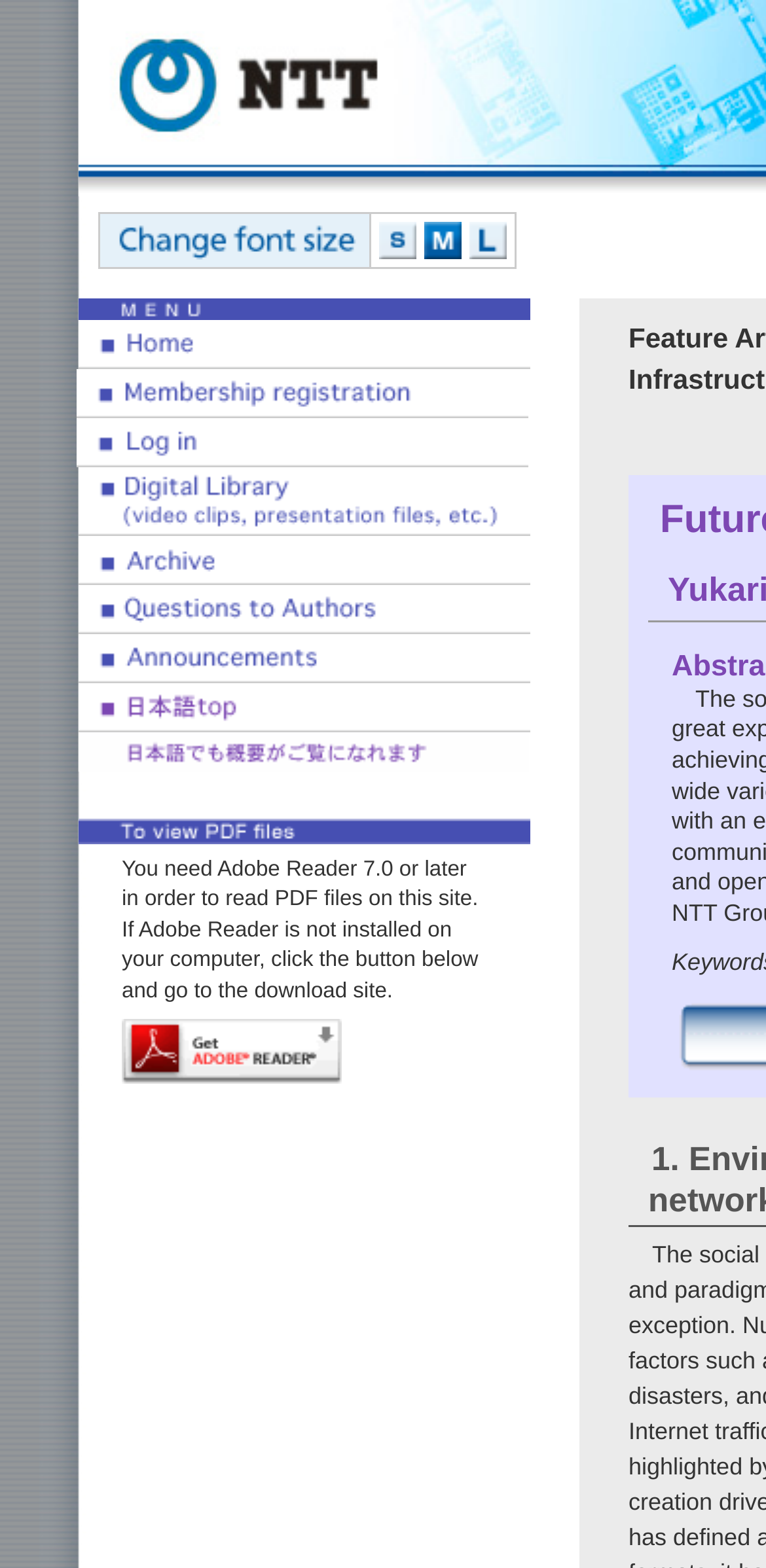What software is required to read PDF files?
Use the image to give a comprehensive and detailed response to the question.

The webpage provides information on how to view PDF files, including a message stating 'You need Adobe Reader 7.0 or later in order to read PDF files on this site.' This indicates that Adobe Reader 7.0 or later is required to read PDF files on this site.